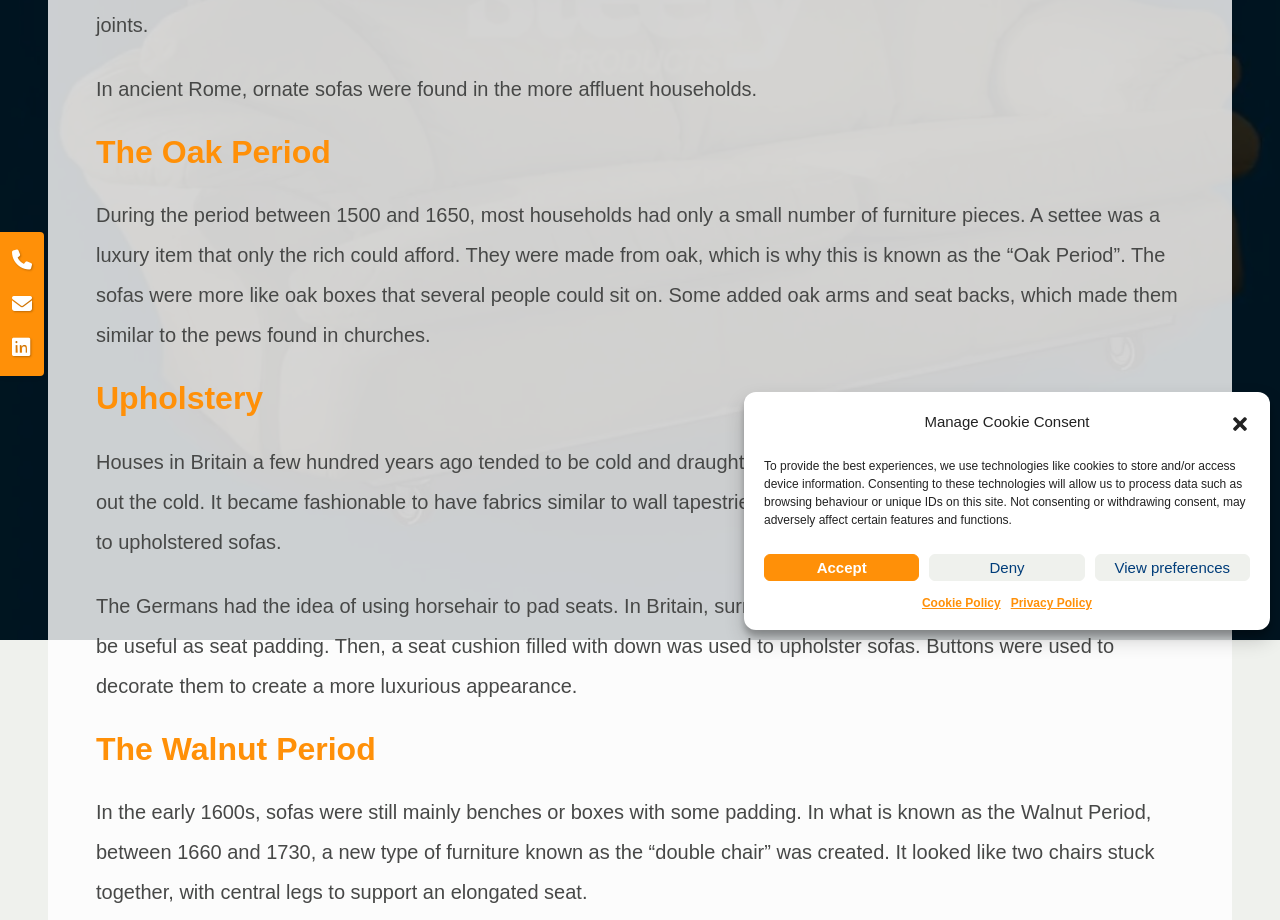Locate the UI element described by title="Email Steely Products on sales@steelyproducts.co.uk" in the provided webpage screenshot. Return the bounding box coordinates in the format (top-left x, top-left y, bottom-right x, bottom-right y), ensuring all values are between 0 and 1.

[0.009, 0.309, 0.025, 0.352]